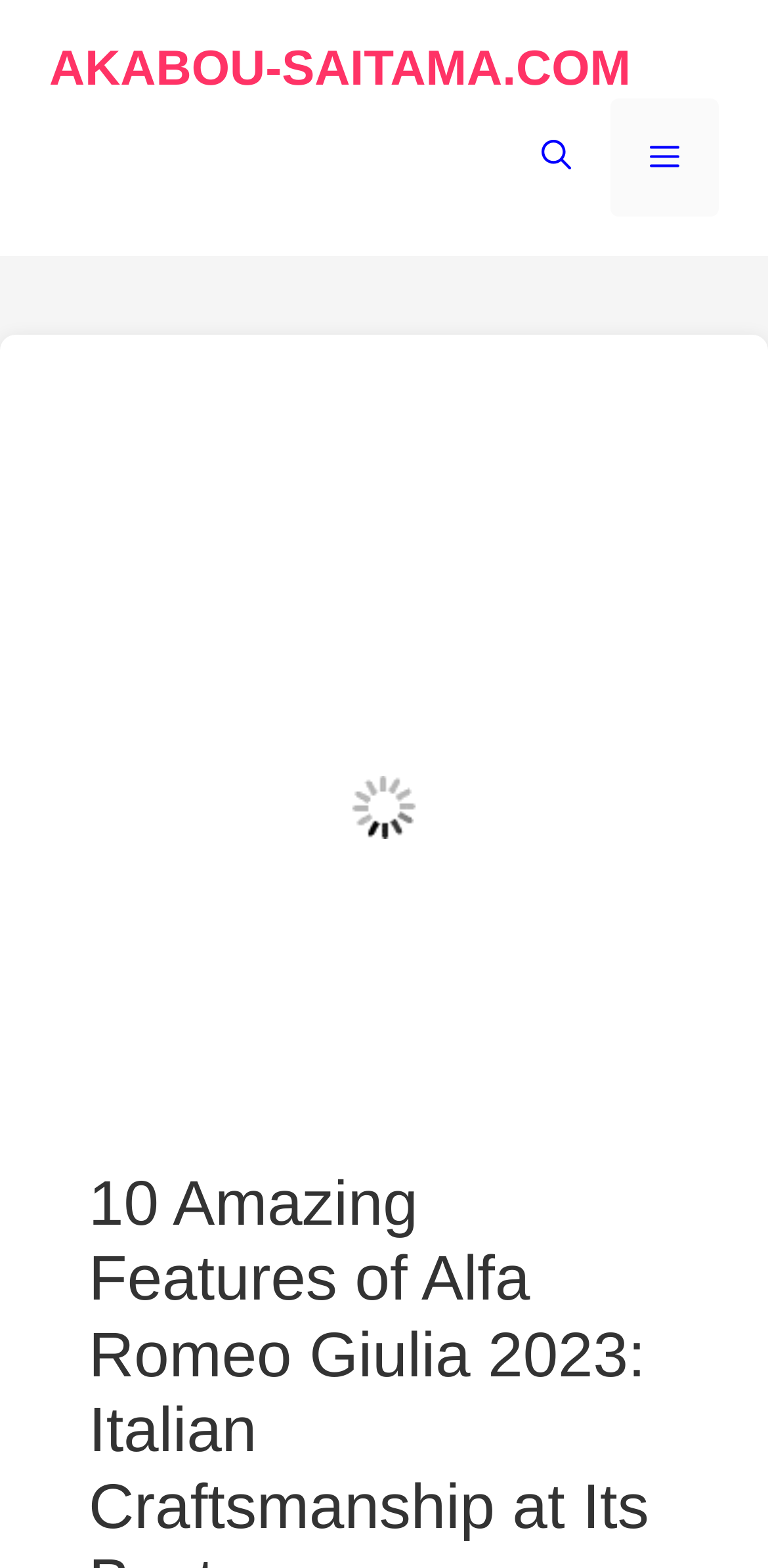Locate the bounding box of the UI element described in the following text: "Menu".

[0.795, 0.063, 0.936, 0.138]